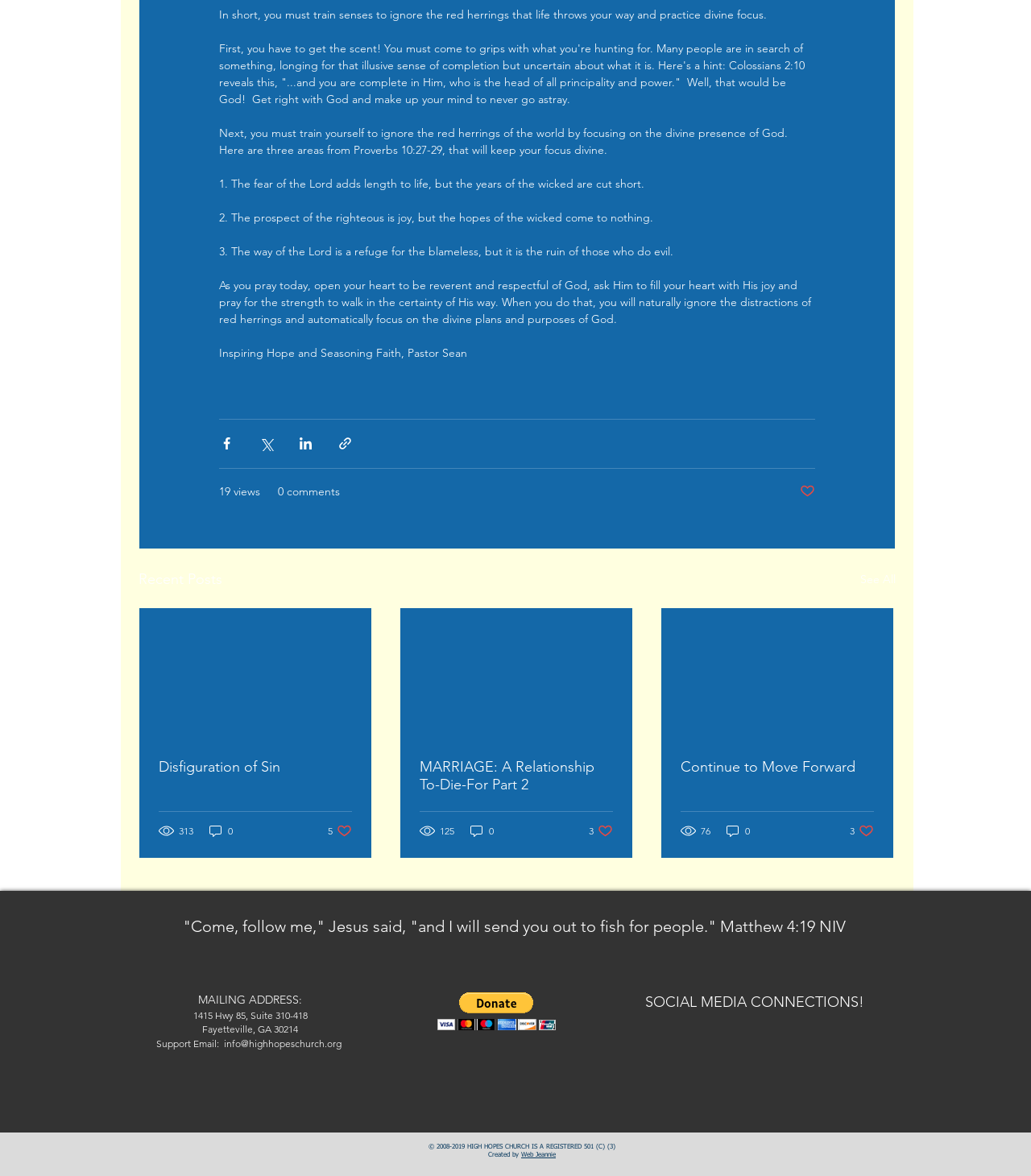Please determine the bounding box coordinates of the element's region to click for the following instruction: "Visit the social media connection 'Inspiring Hope & Seasoning Faith'".

[0.691, 0.905, 0.746, 0.953]